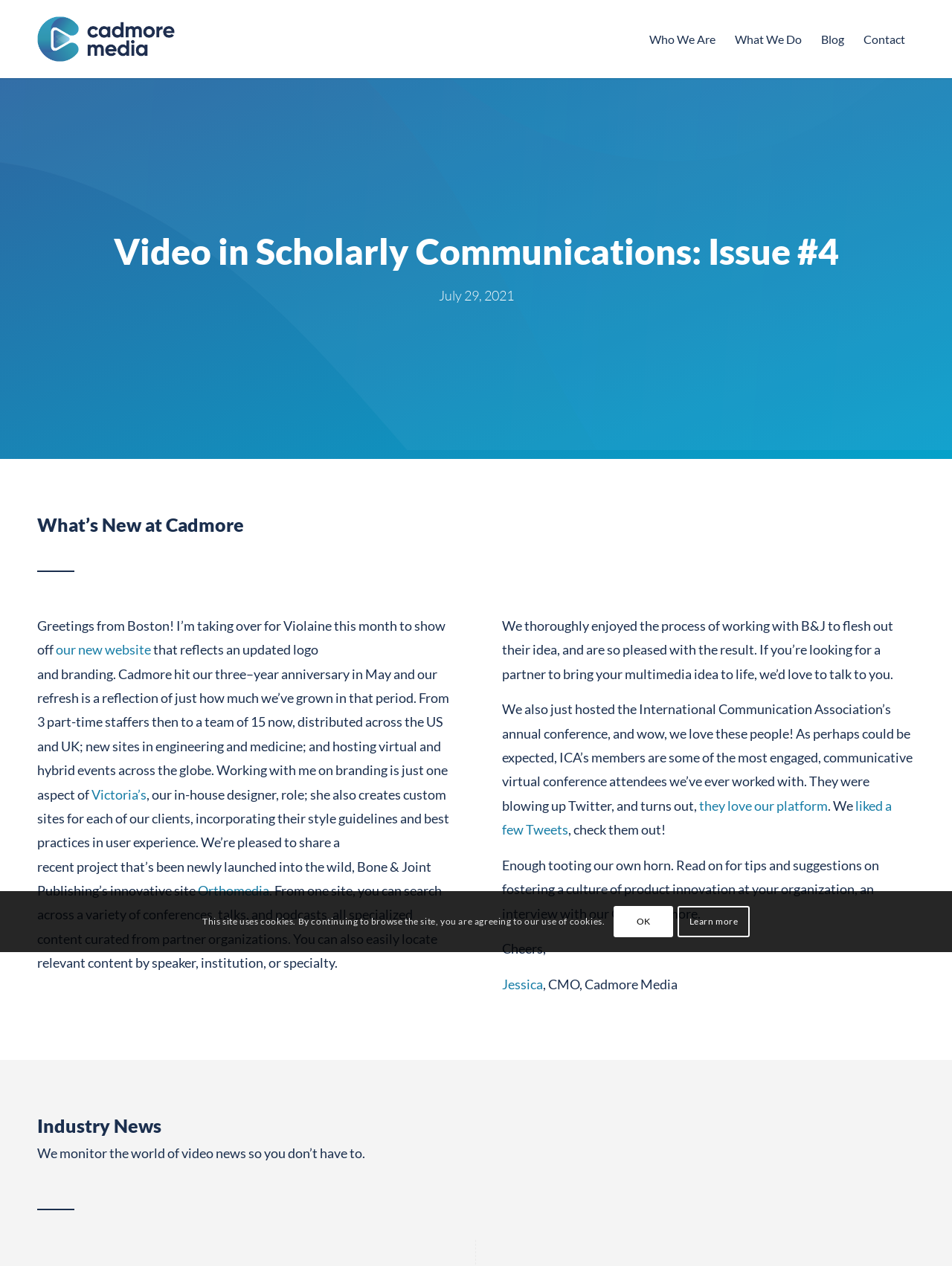What is the industry mentioned in the blog post?
Please provide a detailed and thorough answer to the question.

The industry mentioned in the blog post can be found in the section where it is written as 'International Communication Association’s annual conference'. This suggests that the industry mentioned is communication, and the blog post is talking about the annual conference of the International Communication Association.